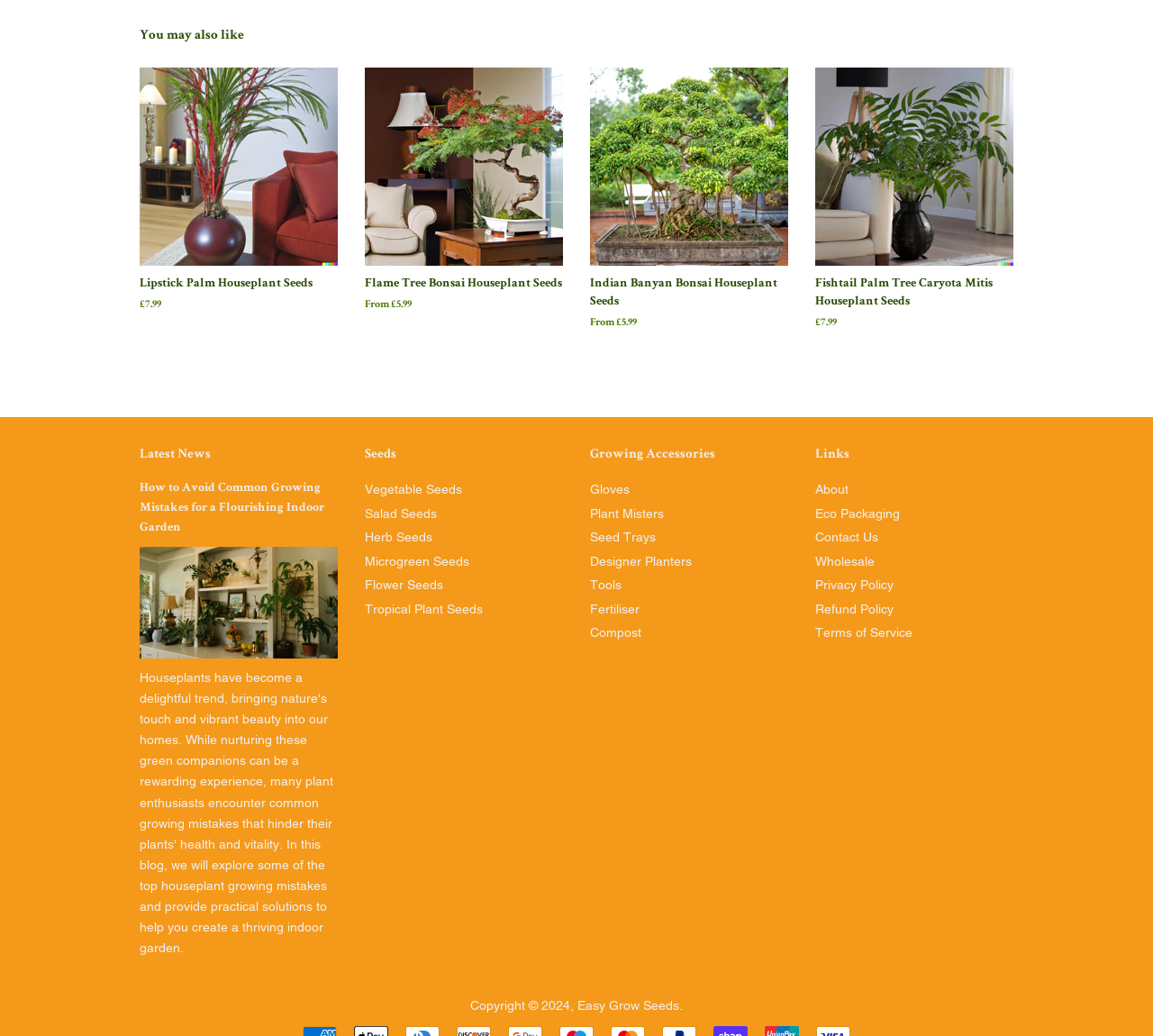Identify the bounding box coordinates of the specific part of the webpage to click to complete this instruction: "view UIUC AAUP Bylaws & Standing Rules".

None